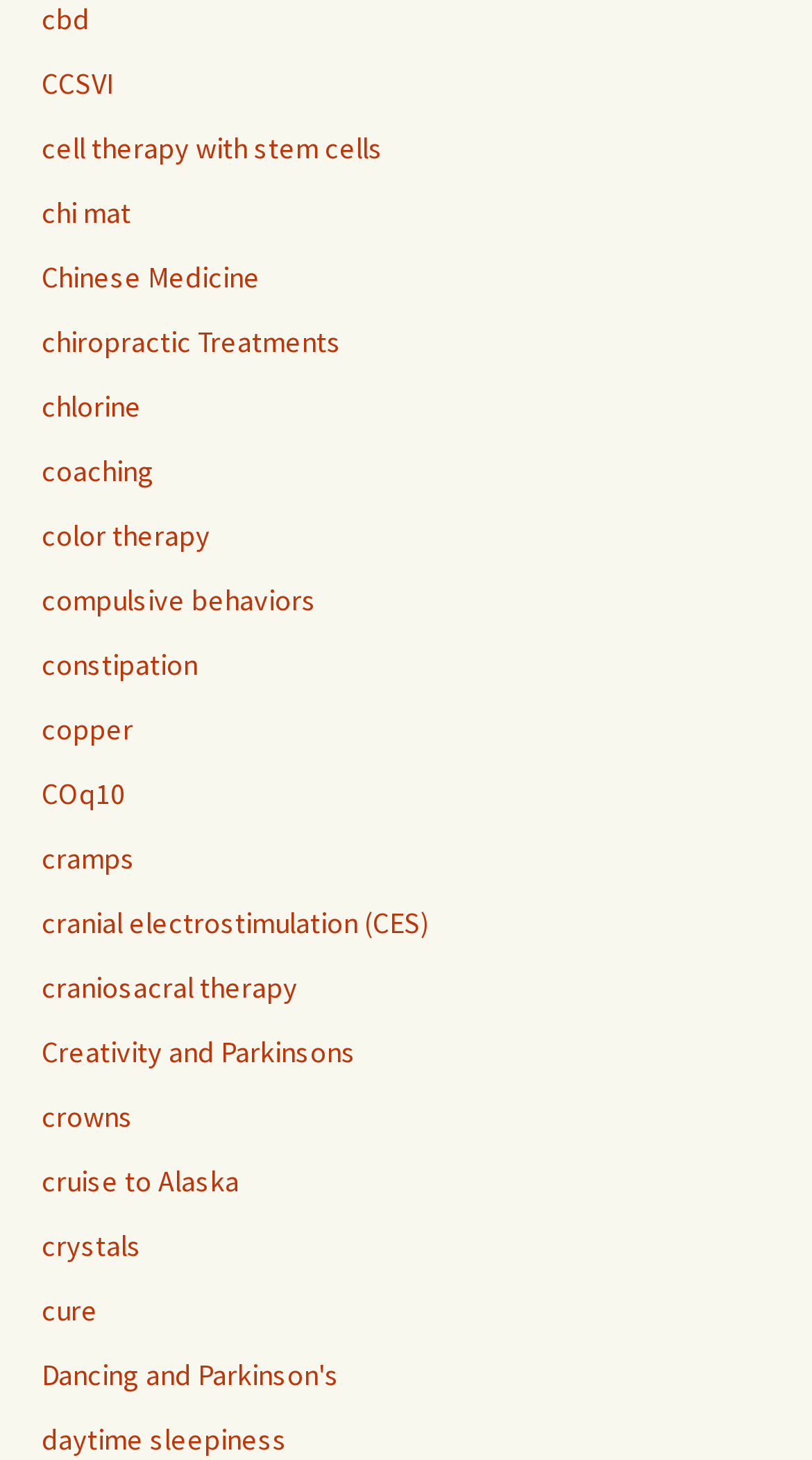Examine the screenshot and answer the question in as much detail as possible: Is the link 'cruise to Alaska' related to health?

The link 'cruise to Alaska' seems out of place among the other links, which are mostly related to health, medicine, or therapy. It appears to be a travel-related link, and therefore not directly related to health.